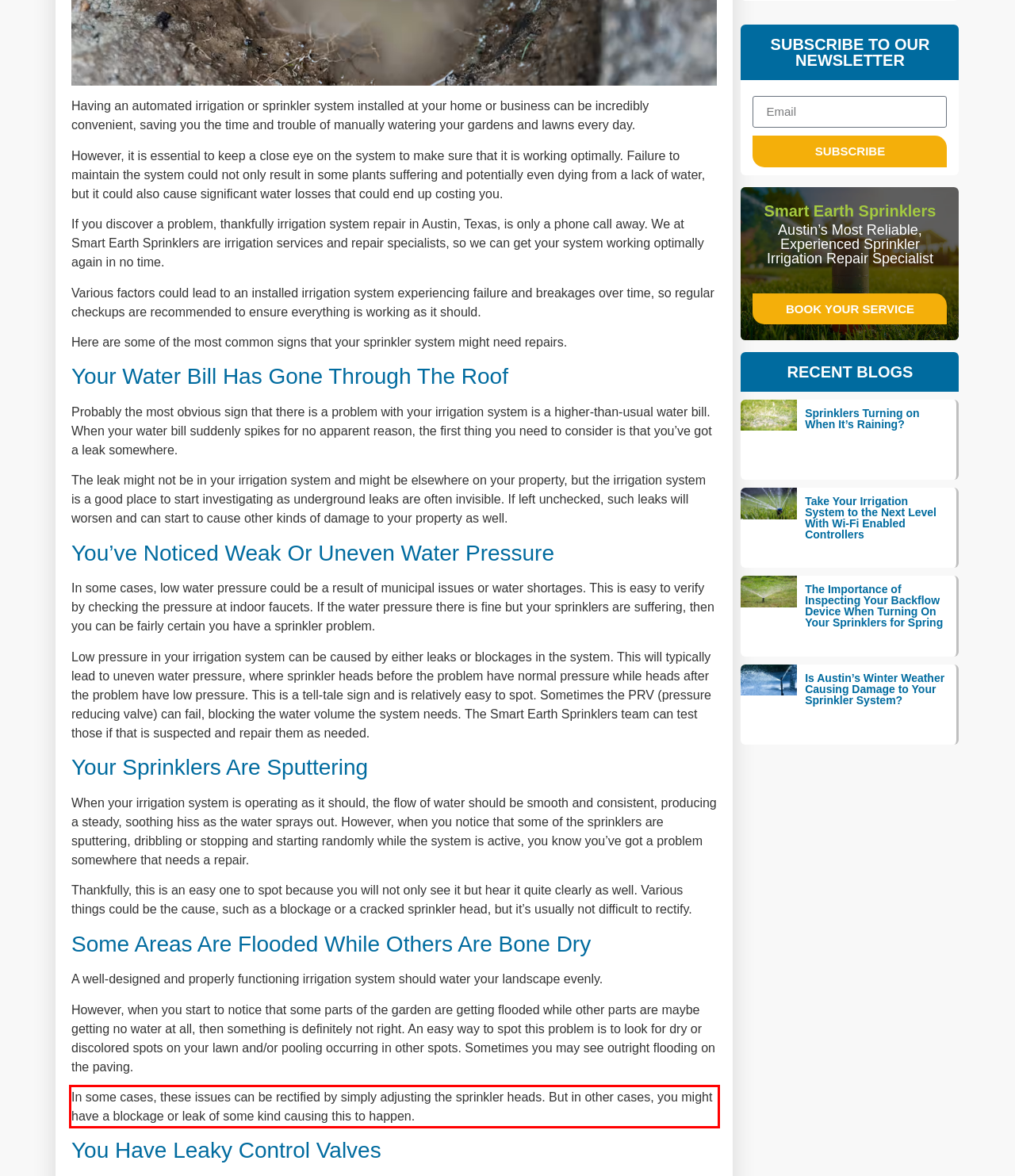The screenshot provided shows a webpage with a red bounding box. Apply OCR to the text within this red bounding box and provide the extracted content.

In some cases, these issues can be rectified by simply adjusting the sprinkler heads. But in other cases, you might have a blockage or leak of some kind causing this to happen.